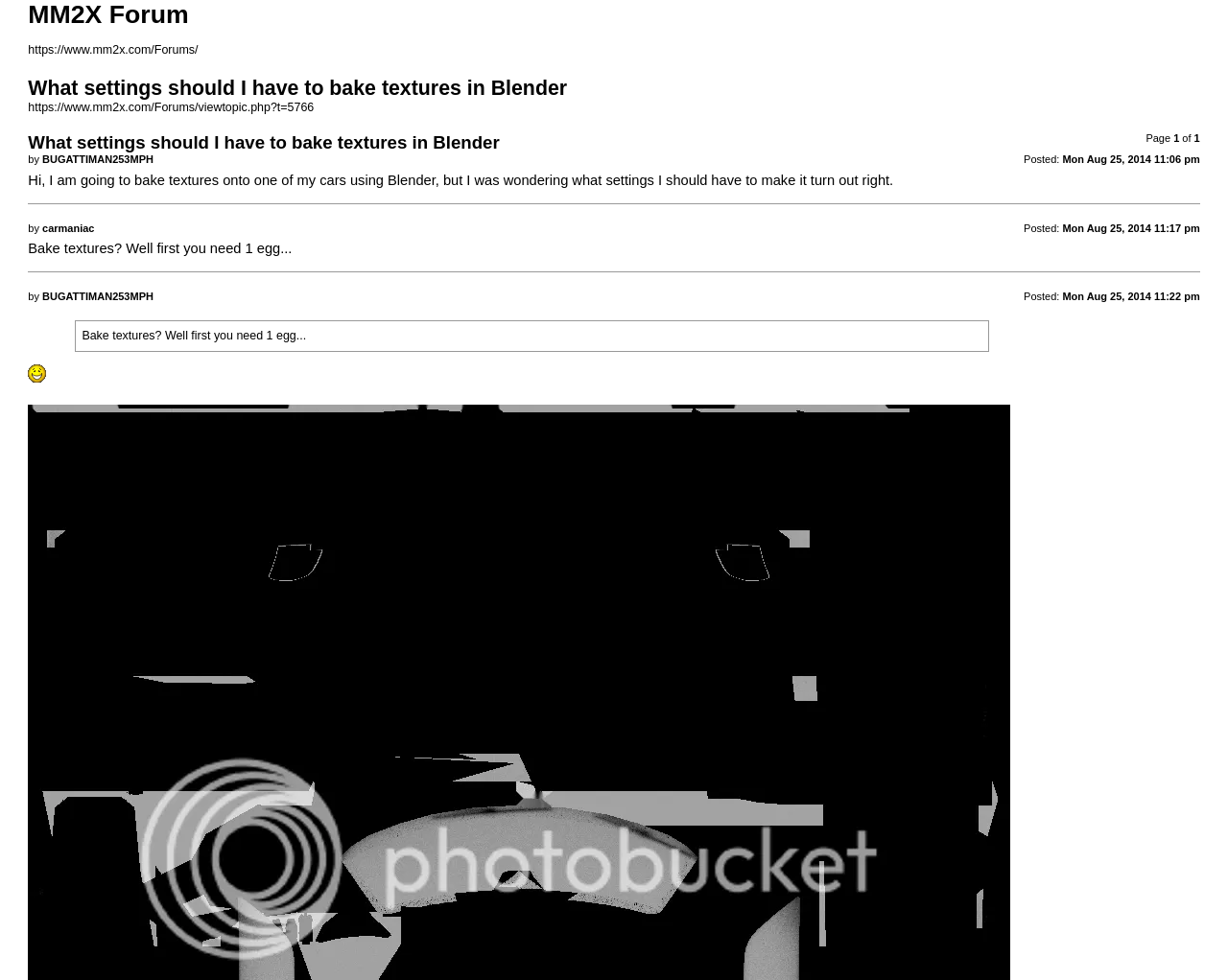Please provide a detailed answer to the question below based on the screenshot: 
Who started the discussion?

The discussion was started by the user 'BUGATTIMAN253MPH' as indicated by the text 'by BUGATTIMAN253MPH' at the top of the page.